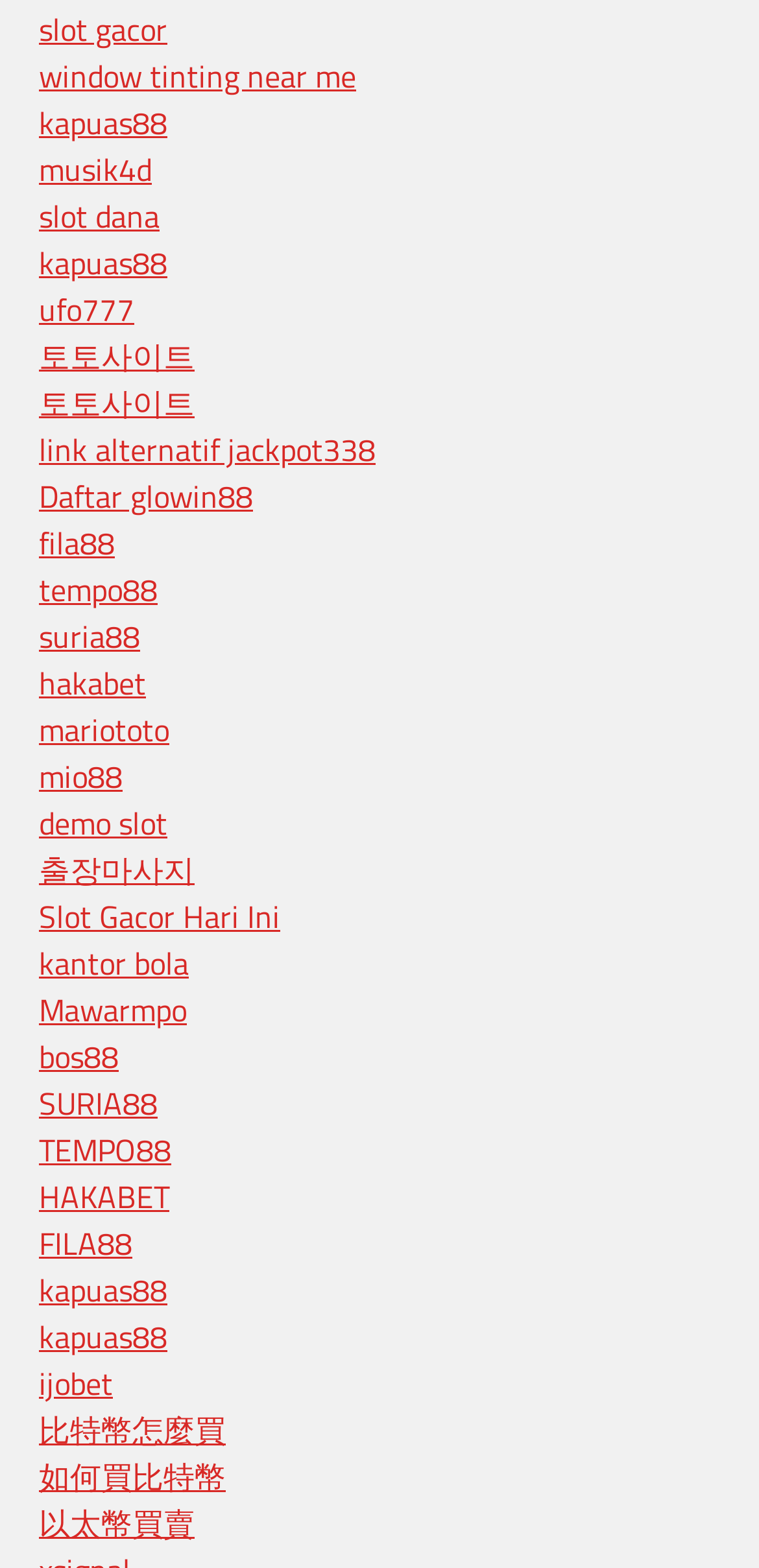Please find the bounding box coordinates (top-left x, top-left y, bottom-right x, bottom-right y) in the screenshot for the UI element described as follows: suria88

[0.051, 0.391, 0.185, 0.421]